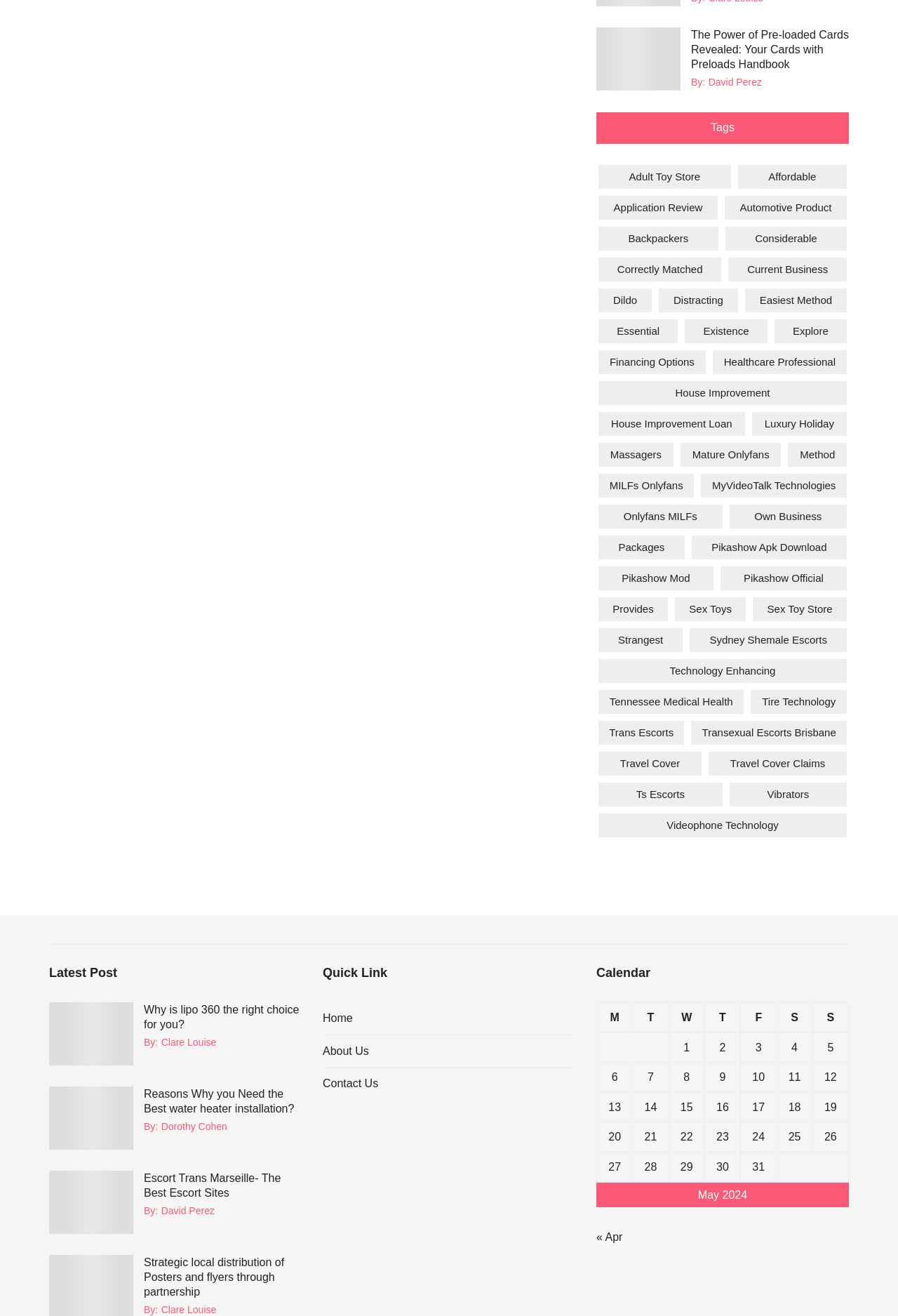Can you determine the bounding box coordinates of the area that needs to be clicked to fulfill the following instruction: "Click on the 'The Power of Pre-loaded Cards Revealed: Your Cards with Preloads Handbook' link"?

[0.77, 0.022, 0.945, 0.053]